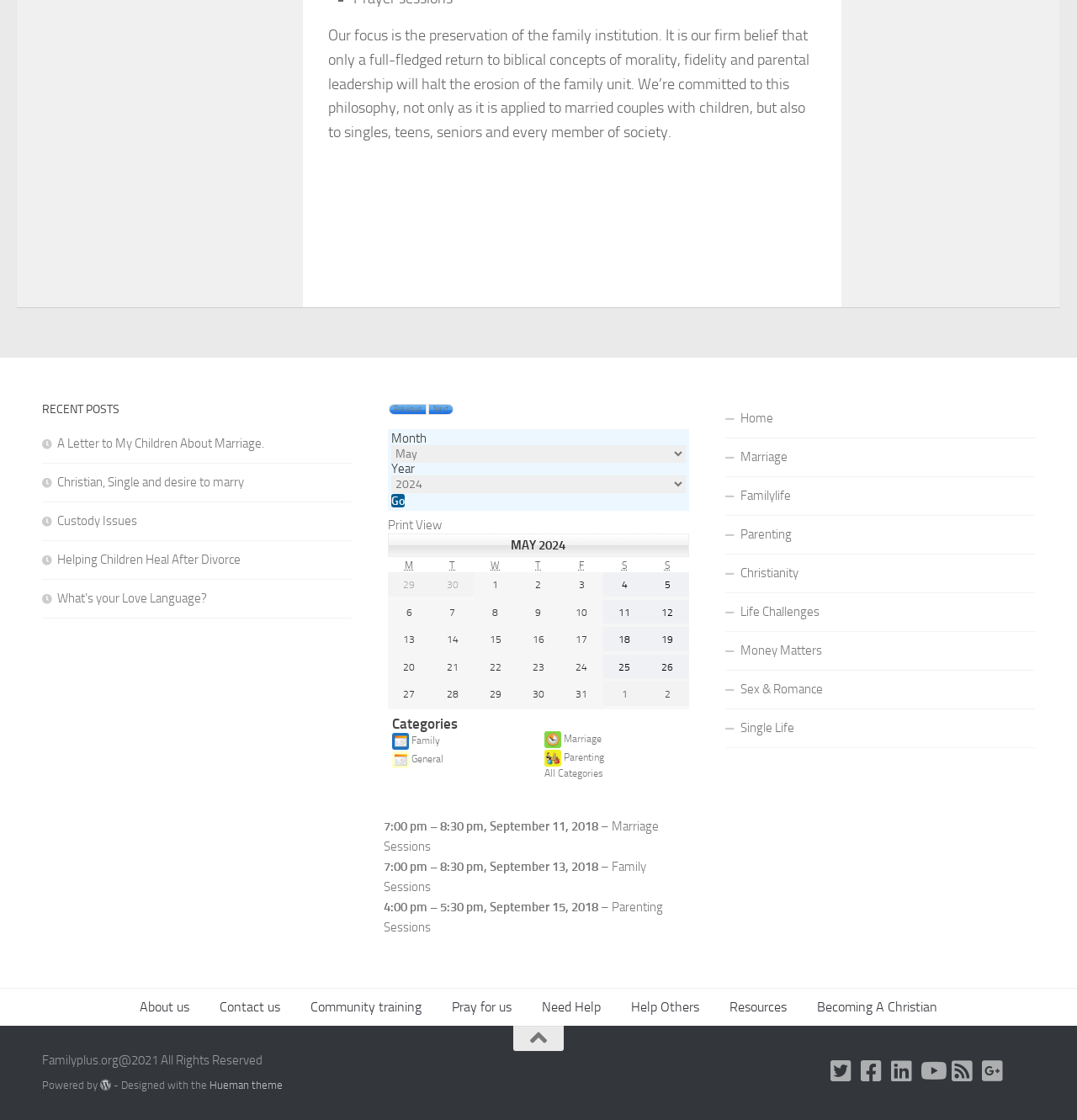Please specify the bounding box coordinates of the clickable region necessary for completing the following instruction: "Browse all theses and dissertations". The coordinates must consist of four float numbers between 0 and 1, i.e., [left, top, right, bottom].

None